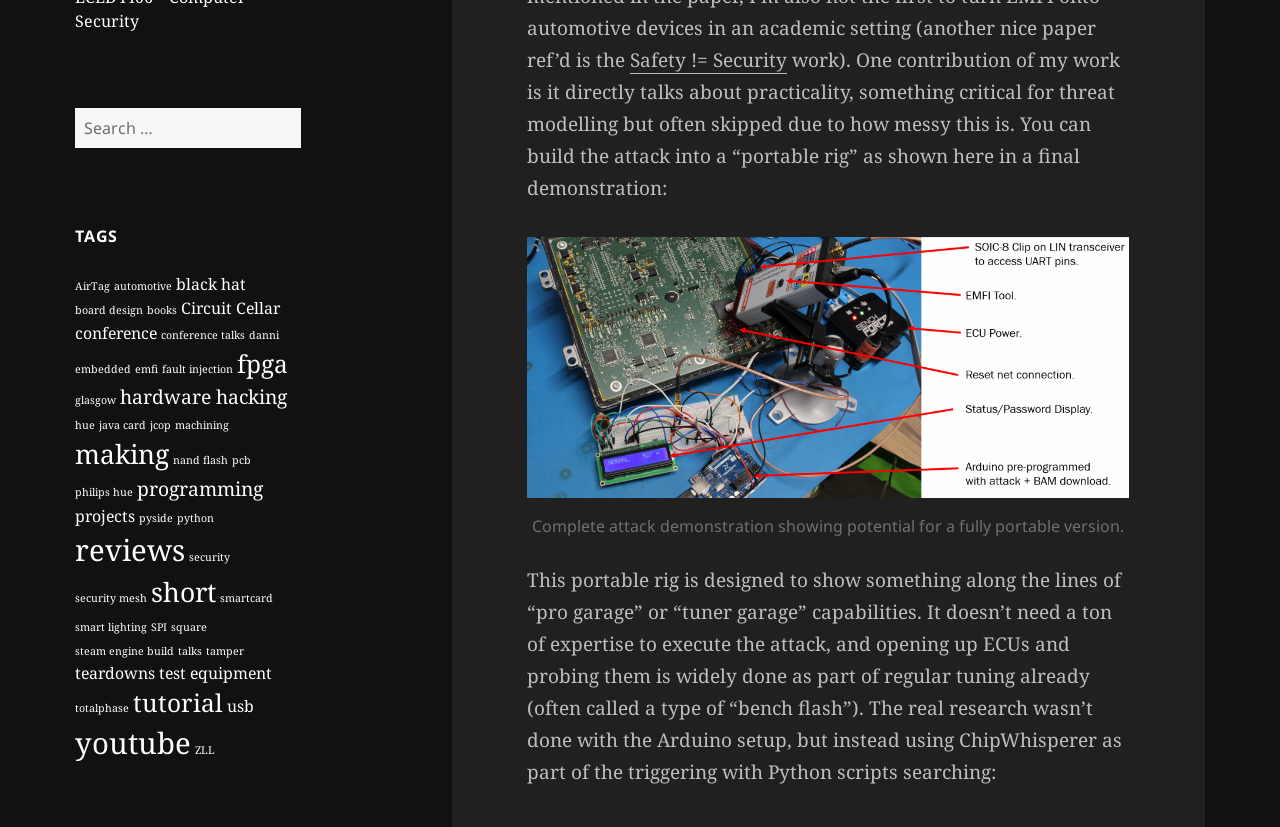Please identify the bounding box coordinates of the area that needs to be clicked to follow this instruction: "Search for something".

[0.059, 0.131, 0.235, 0.179]